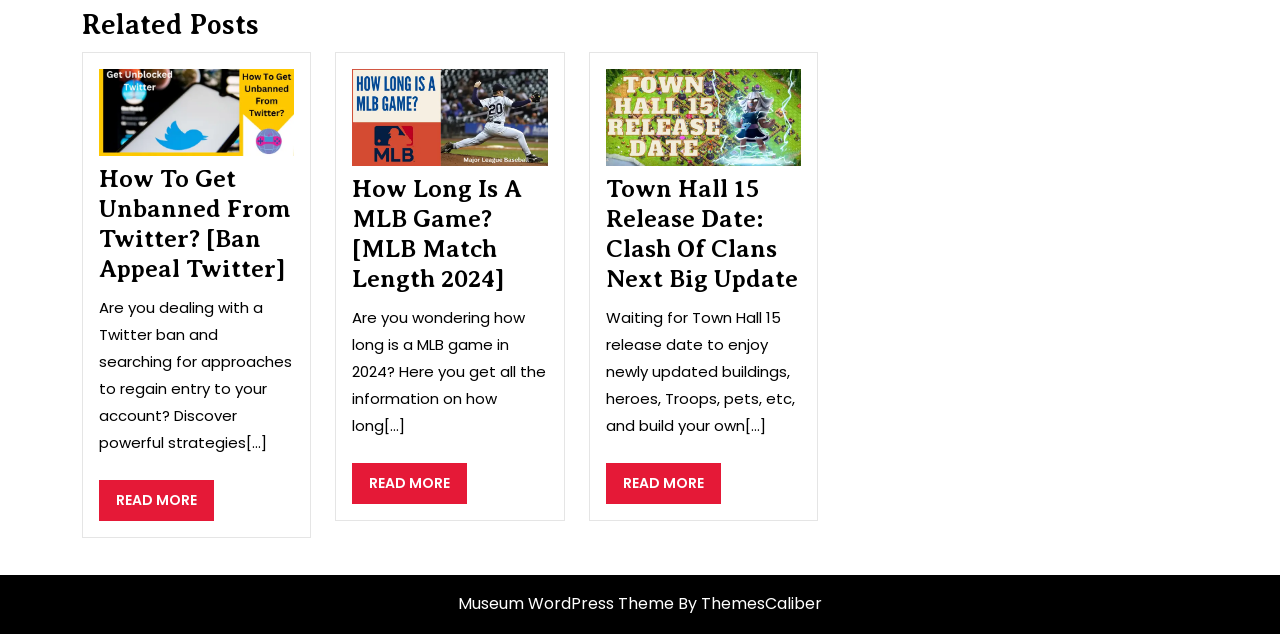Use the details in the image to answer the question thoroughly: 
What is the theme of the website?

The theme of the website is Museum WordPress Theme, as indicated by the link 'Museum WordPress Theme' at the bottom of the page.